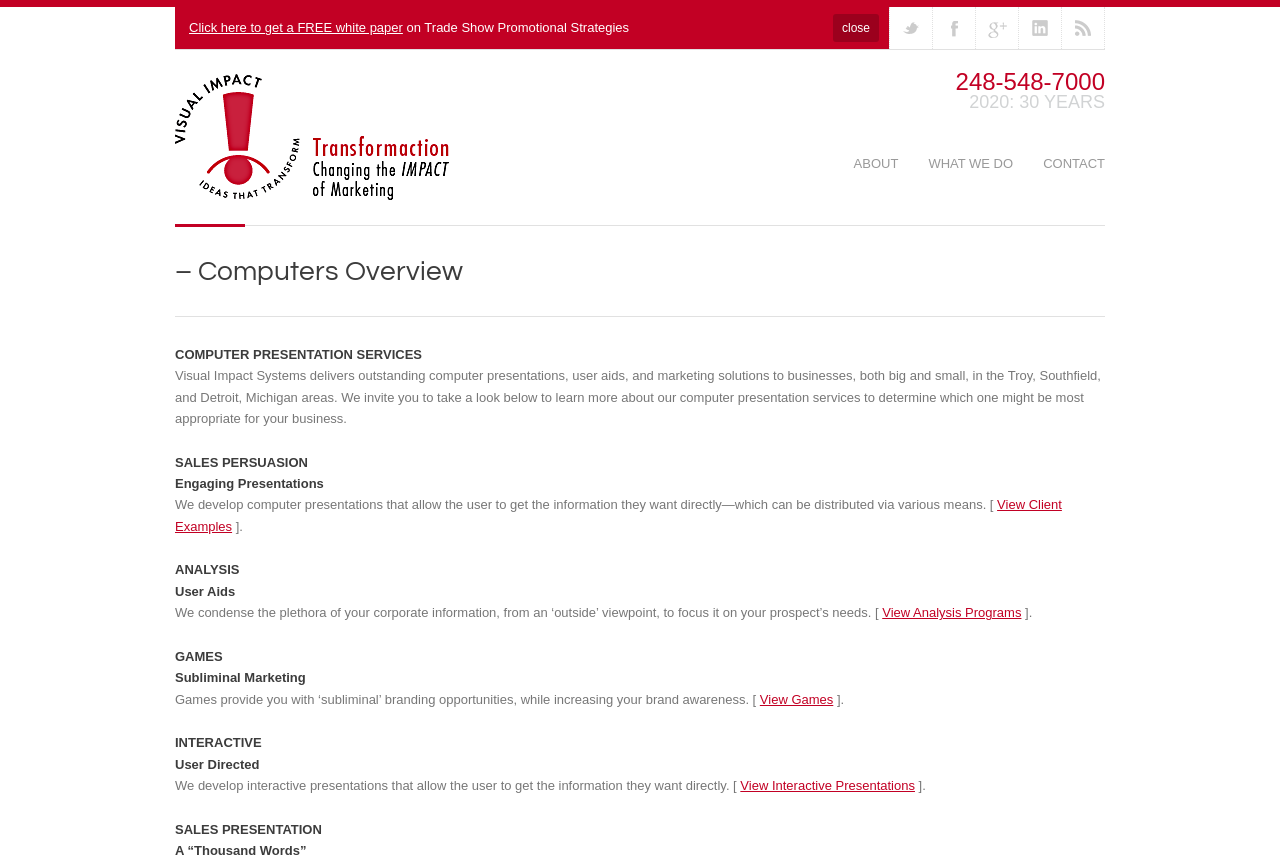What is the phone number on the webpage?
Provide a comprehensive and detailed answer to the question.

I found the phone number by looking at the static text elements on the webpage. The phone number is located at the top right corner of the webpage, and it is '248-548-7000'.